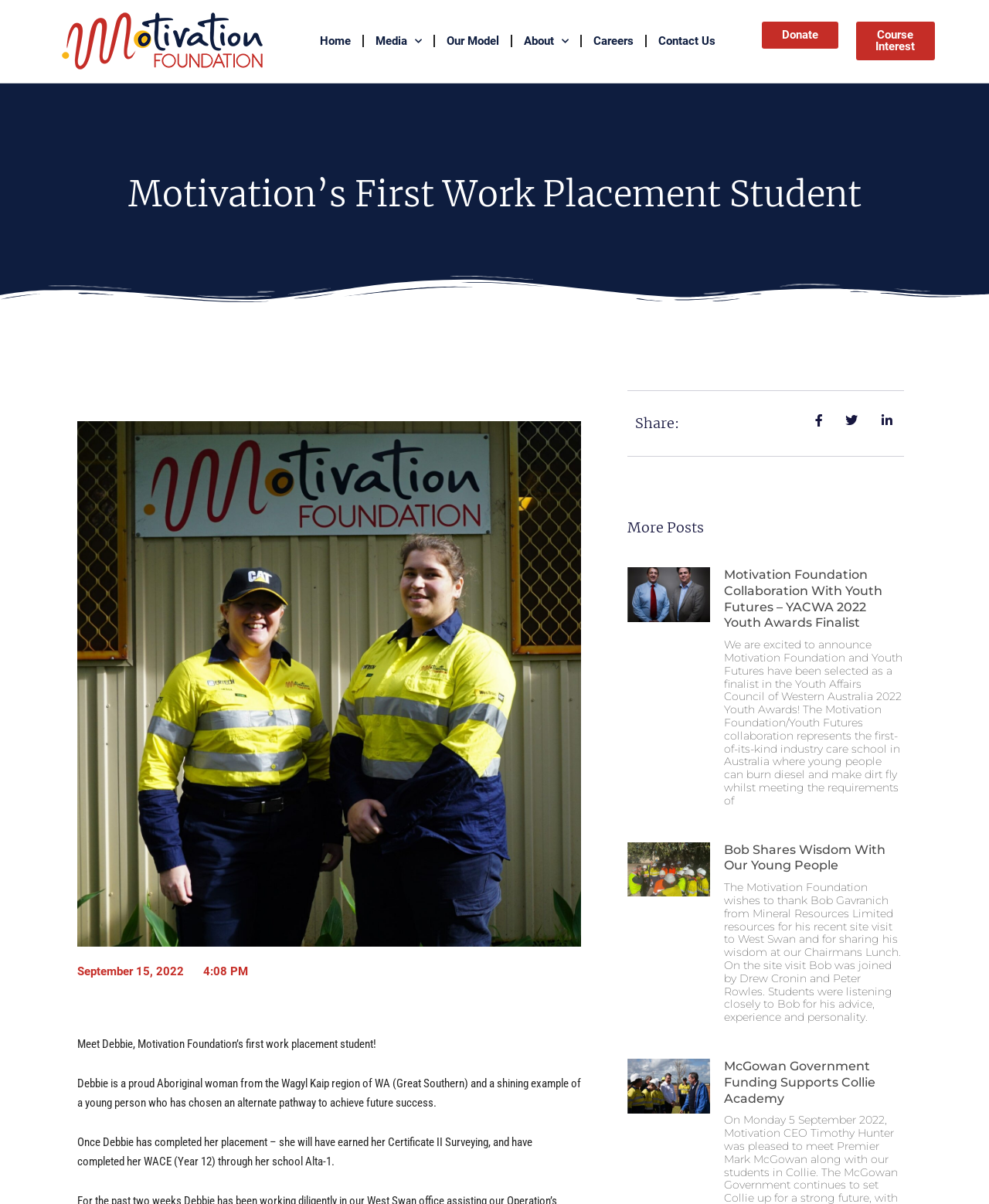Create an elaborate caption that covers all aspects of the webpage.

The webpage is about Motivation Foundation, a organization that provides work placement opportunities for young people. At the top of the page, there is a navigation menu with links to "Home", "Media", "Our Model", "About", "Careers", and "Contact Us". On the right side of the navigation menu, there are two more links, "Donate" and "Course Interest".

Below the navigation menu, there is a heading that reads "Motivation’s First Work Placement Student". Next to the heading, there is a timestamp showing the date and time the article was posted, "September 15, 2022, 4:08 PM".

The main content of the page is an article about Debbie, a young Aboriginal woman who is the first work placement student of Motivation Foundation. The article describes Debbie's background and her achievements, including earning her Certificate II Surveying and completing her WACE (Year 12) through her school Alta-1.

Below the article, there is a section with a heading "Share:" and a "More Posts" section. The "More Posts" section contains three articles with headings and summaries. The first article is about Motivation Foundation's collaboration with Youth Futures, which has been selected as a finalist in the Youth Affairs Council of Western Australia 2022 Youth Awards. The second article is about Bob sharing his wisdom with young people at the Motivation Foundation's Chairman's Lunch. The third article is about the McGowan Government's funding support for the Collie Academy.

Overall, the webpage is about Motivation Foundation's work placement program and its achievements, with a focus on Debbie's story and other news articles related to the organization.